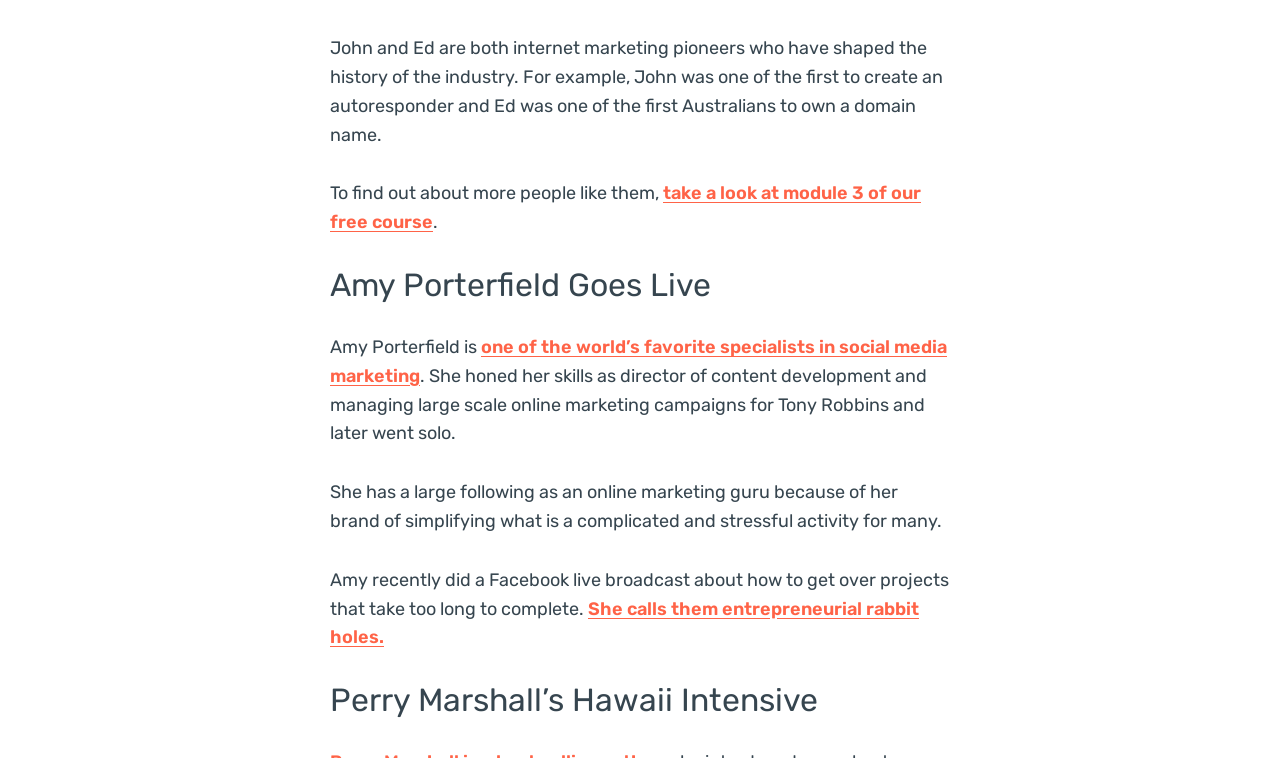What is Amy Porterfield's specialty?
Analyze the image and deliver a detailed answer to the question.

According to the webpage, Amy Porterfield is one of the world's favorite specialists in social media marketing, and she has a large following as an online marketing guru because of her brand of simplifying what is a complicated and stressful activity for many.